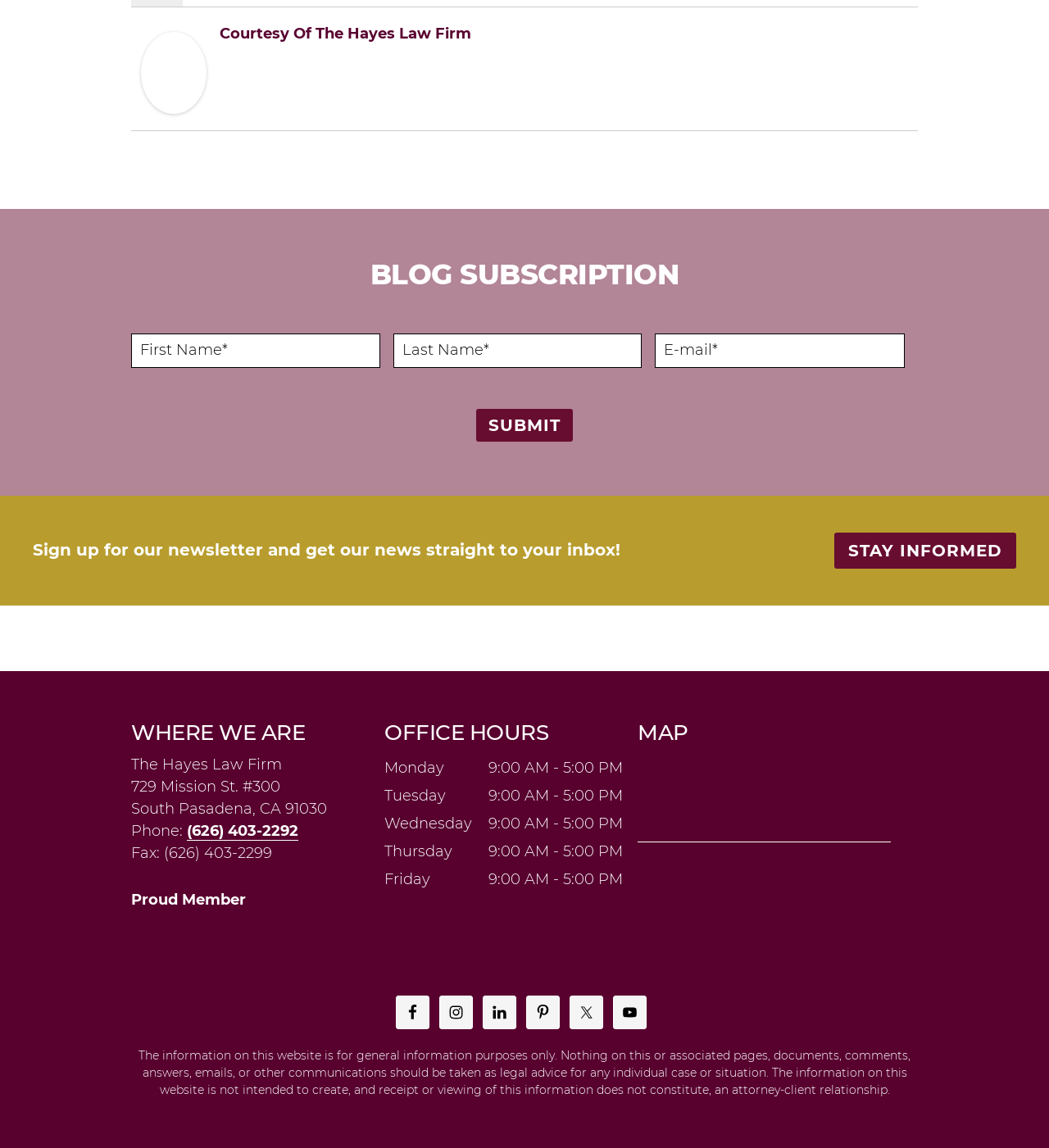What are the office hours of the law firm?
Provide an in-depth and detailed explanation in response to the question.

I found the office hours by looking at the 'OFFICE HOURS' section, which lists the hours as 9:00 AM - 5:00 PM, Monday to Friday.